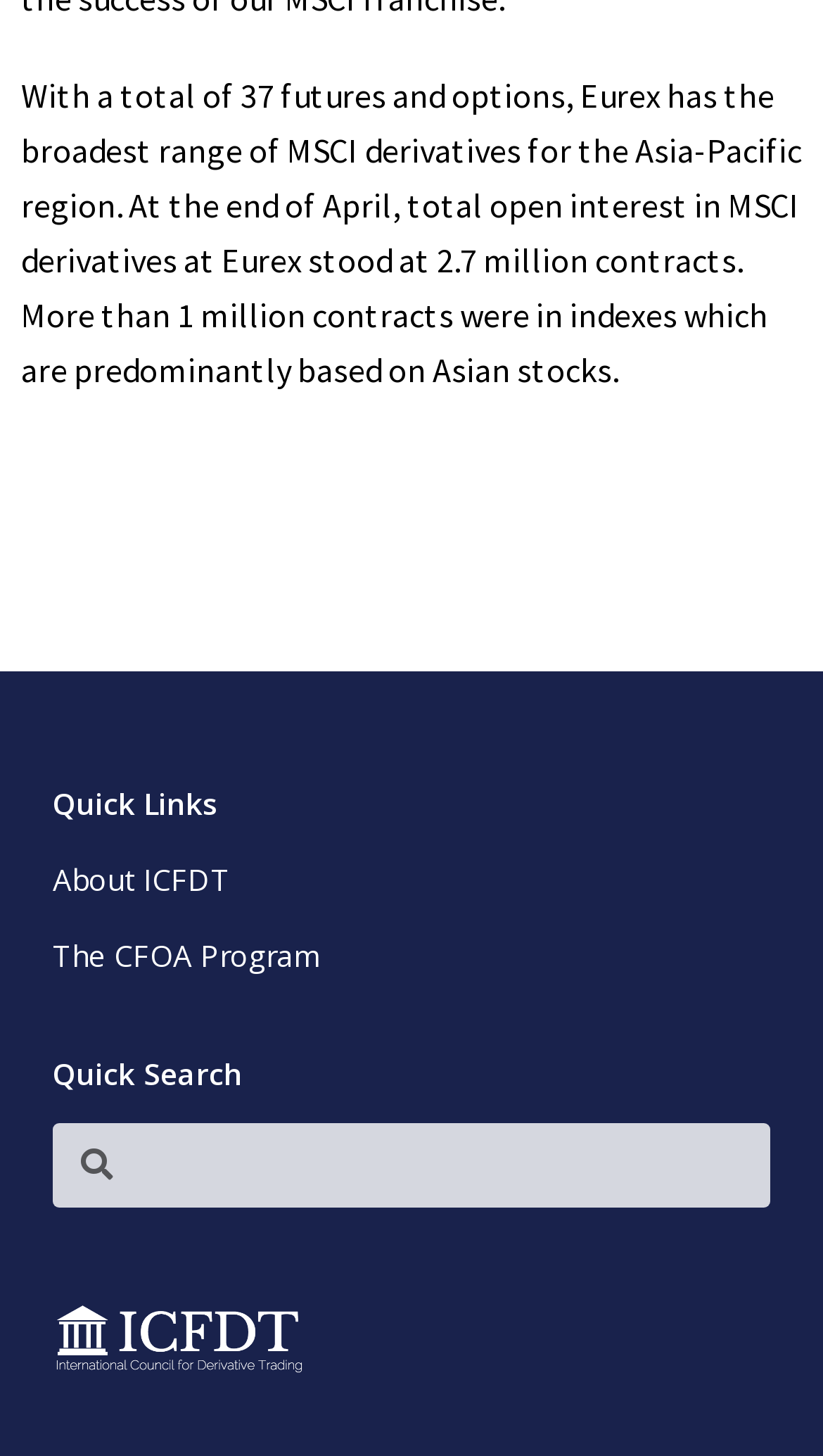Respond to the question with just a single word or phrase: 
What is the link below 'Quick Links'?

About ICFDT